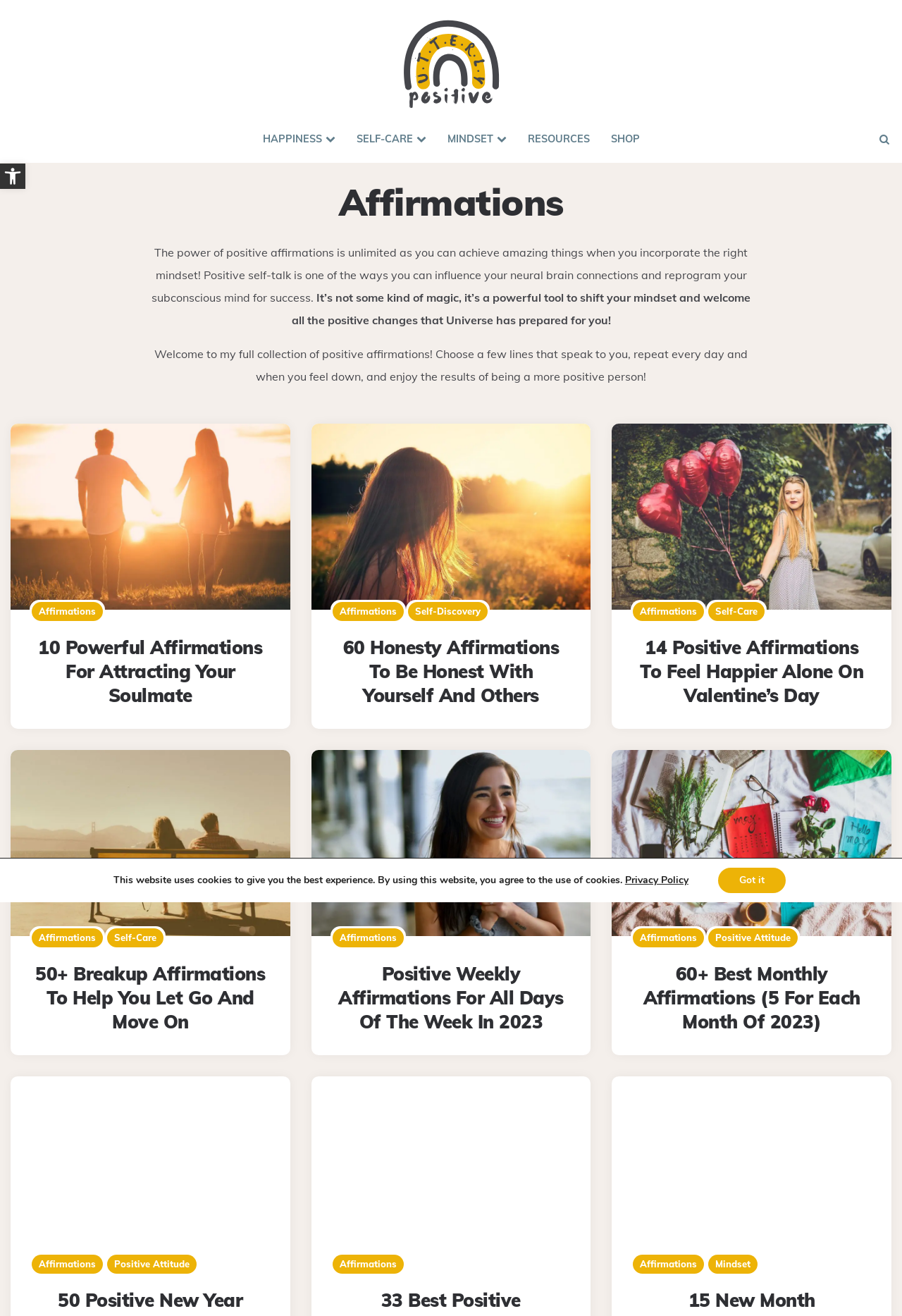Create an elaborate caption for the webpage.

This webpage is dedicated to positive affirmations, with a collection of articles and resources available. At the top, there is a toolbar with an accessibility button and a link to "Utterly Positive". Below this, there are five main categories: "HAPPINESS", "SELF-CARE", "MINDSET", "RESOURCES", and "SHOP". 

The main content of the page is divided into four sections, each containing three articles with images and headings. The articles are about various topics related to positive affirmations, such as attracting a soulmate, being honest with oneself, feeling happier alone on Valentine's Day, and more. Each article has a heading, a brief description, and a link to read more.

Above the articles, there is a heading "Affirmations" and a paragraph of text that explains the power of positive affirmations and how they can influence one's mindset and behavior. Below the articles, there is a GDPR cookie banner with a message about the website's use of cookies and a link to the privacy policy.

Overall, the webpage is well-organized and easy to navigate, with clear headings and concise descriptions of the articles. The use of images and categorization makes it easy to find specific topics related to positive affirmations.